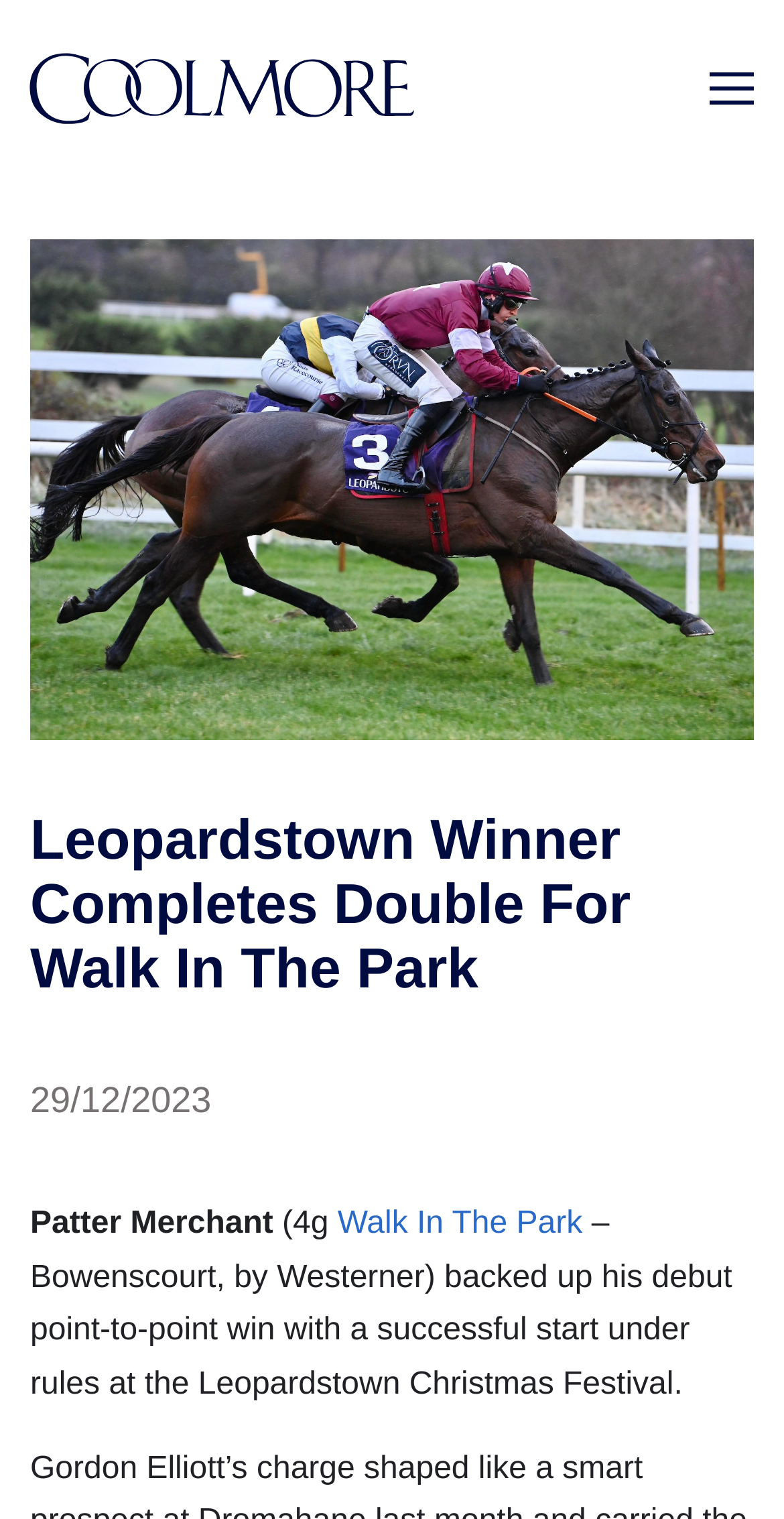Respond to the question with just a single word or phrase: 
Where did the horse win a point-to-point race?

Bowenscourt